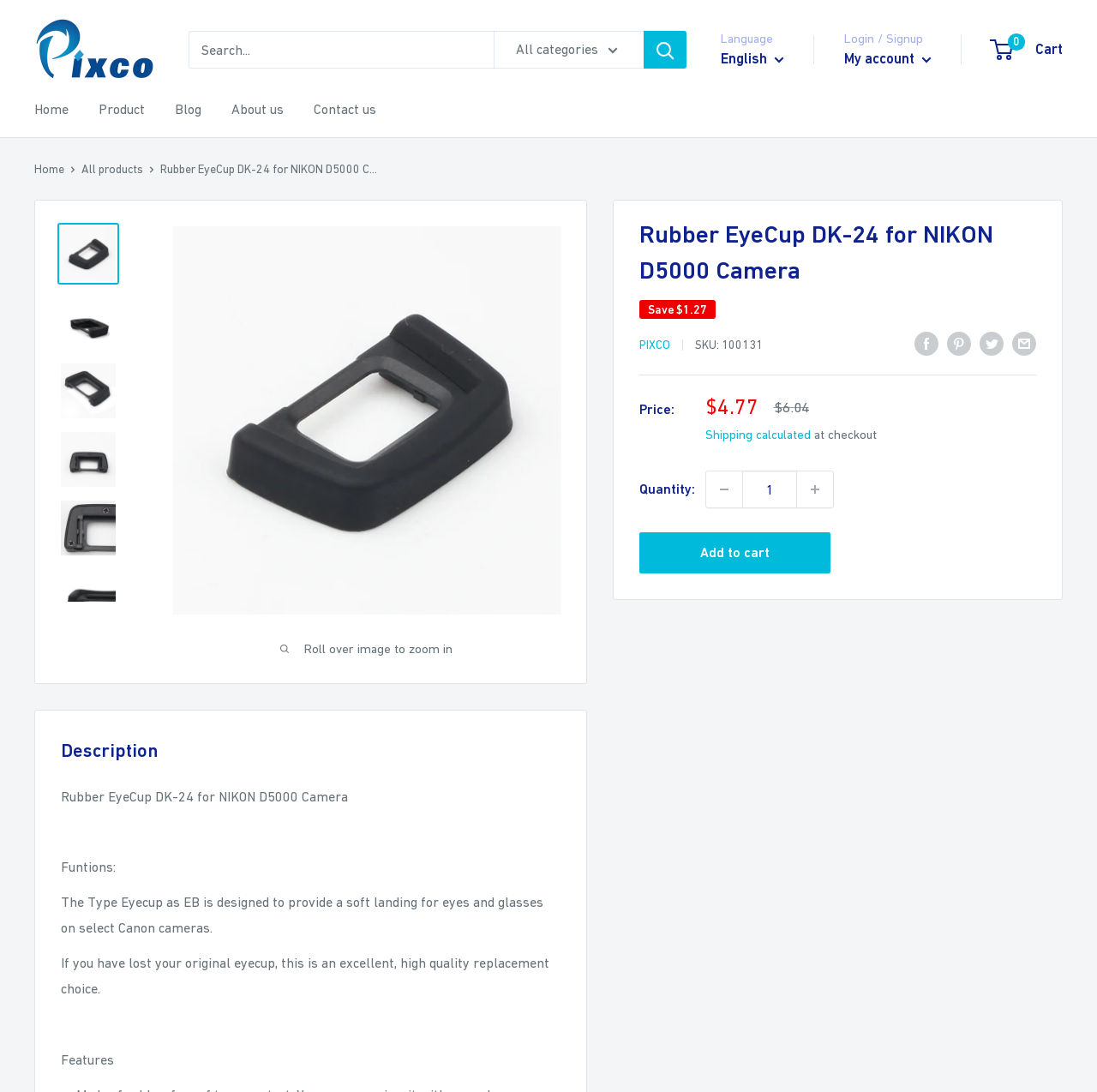Provide a one-word or short-phrase response to the question:
What is the function of the product?

Provide a soft landing for eyes and glasses